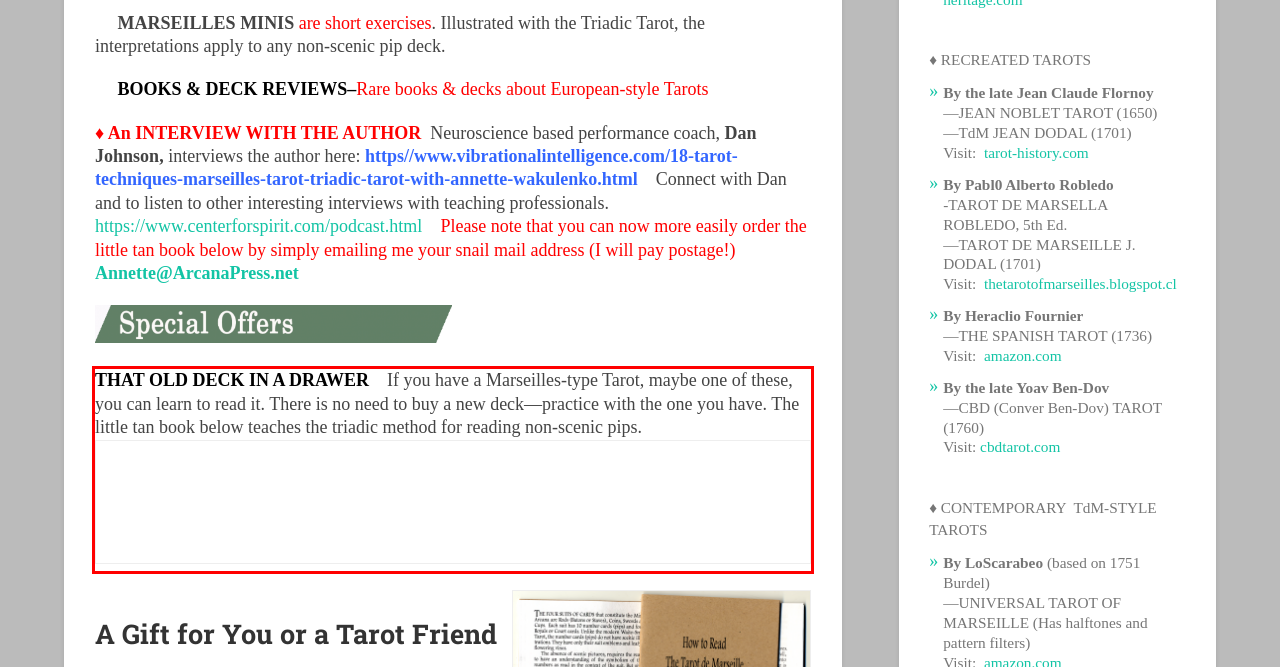Extract and provide the text found inside the red rectangle in the screenshot of the webpage.

THAT OLD DECK IN A DRAWER If you have a Marseilles-type Tarot, maybe one of these, you can learn to read it. There is no need to buy a new deck—practice with the one you have. The little tan book below teaches the triadic method for reading non-scenic pips.